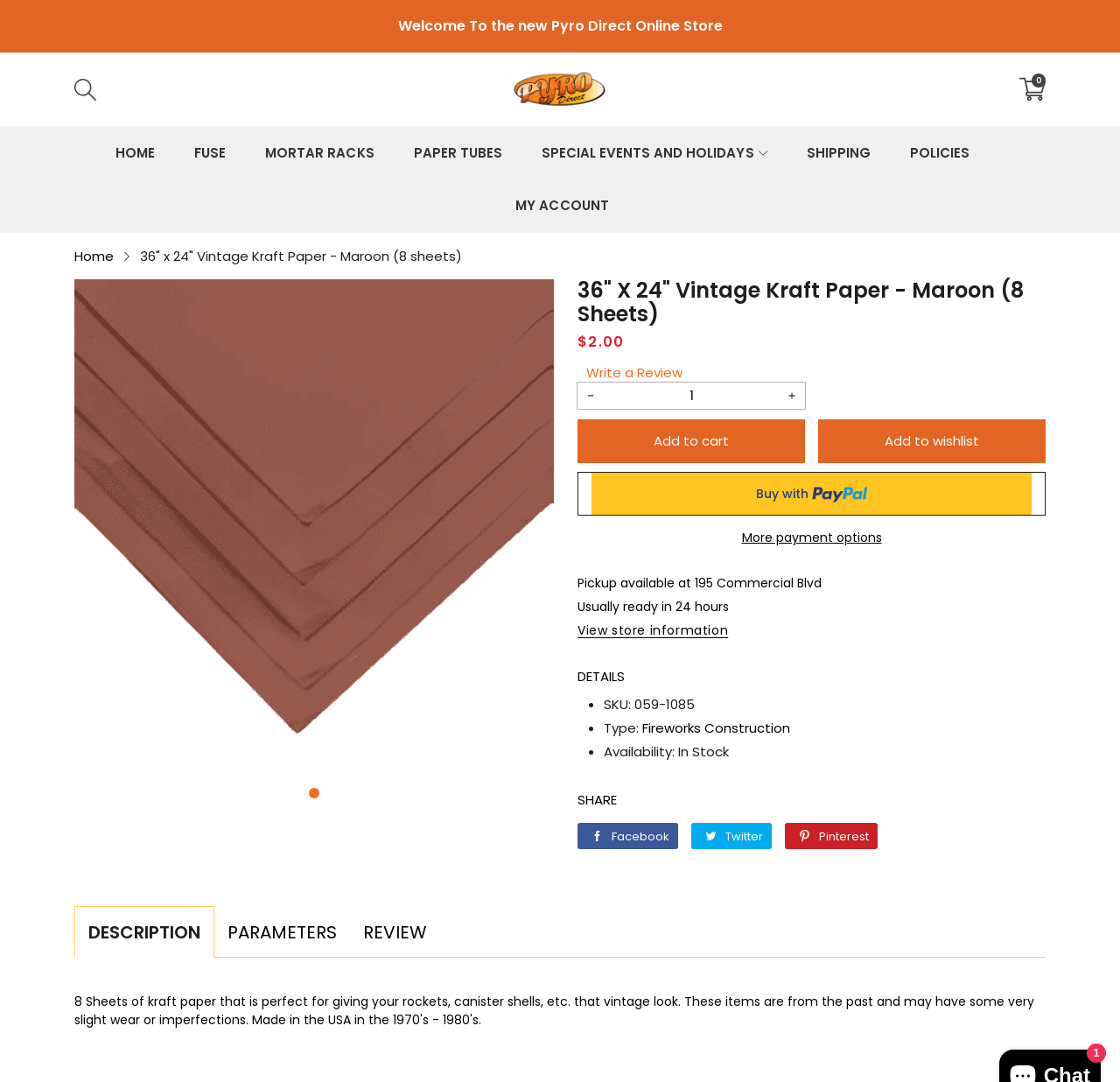Find and specify the bounding box coordinates that correspond to the clickable region for the instruction: "Add to cart".

[0.516, 0.388, 0.719, 0.428]